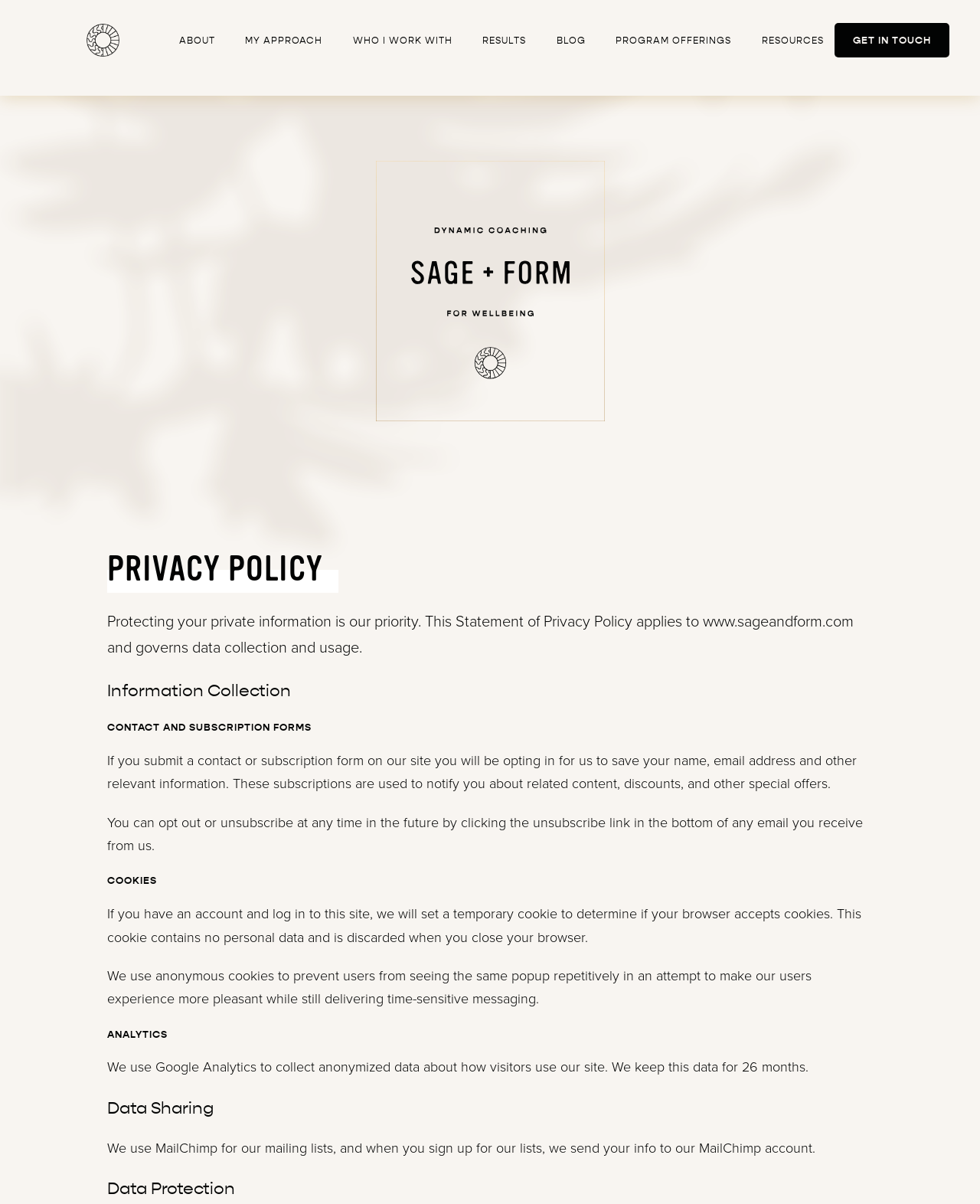Elaborate on the webpage's design and content in a detailed caption.

This webpage is about the privacy policy of Sage and Form. At the top left corner, there is a link to the Sage and Form logo, and an image of the logo is displayed next to it. Below the logo, there is a navigation menu with links to different sections of the website, including "ABOUT", "MY APPROACH", "WHO I WORK WITH", "RESULTS", "BLOG", "PROGRAM OFFERINGS", and "RESOURCES". 

On the right side of the navigation menu, there is a link to "GET IN TOUCH". Below the navigation menu, there is a large image of the Sage and Form logo. 

The main content of the webpage is divided into several sections, each with a heading. The first section is titled "PRIVACY POLICY", and it provides an introduction to the privacy policy, stating that protecting private information is a priority. 

The next section is titled "Information Collection", but it does not contain any text. The following sections are "CONTACT AND SUBSCRIPTION FORMS", "COOKIES", "ANALYTICS", "Data Sharing", and "Data Protection". Each of these sections provides information about how Sage and Form collects and uses data, including information about contact and subscription forms, cookies, analytics, and data sharing. The text in these sections is descriptive and provides details about the company's policies and practices.